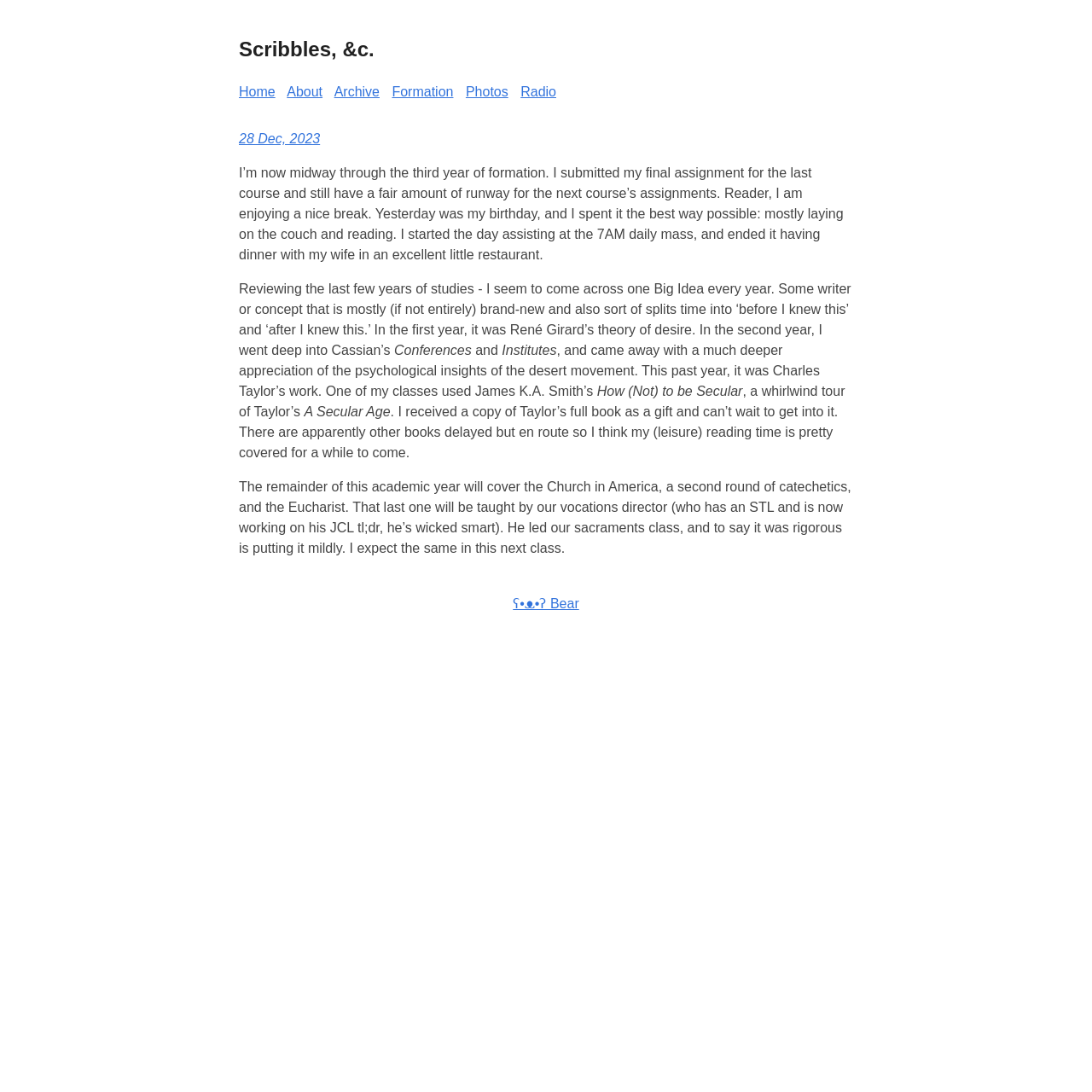Convey a detailed summary of the webpage, mentioning all key elements.

The webpage is a personal blog titled "Scribbles, &c." with a navigation menu at the top. The menu consists of six links: "Home", "About", "Archive", "Formation", "Photos", and "Radio", arranged horizontally from left to right.

Below the navigation menu, there is a main content section that takes up most of the page. The content is divided into several paragraphs of text, with a date link "28 Dec, 2023" at the top. The text describes the author's experience in their third year of formation, mentioning their enjoyment of a break after submitting their final assignment and celebrating their birthday. The author also reflects on their studies, mentioning significant ideas and authors they've encountered, such as René Girard, Cassian, and Charles Taylor.

The text is interspersed with a few highlighted terms, including "Conferences", "Institutes", "How (Not) to be Secular", and "A Secular Age", which appear to be related to the author's studies. The author also mentions their anticipation of reading more books, including Taylor's full book "A Secular Age".

Towards the bottom of the page, there is a section that discusses the author's upcoming academic year, covering topics such as the Church in America, catechetics, and the Eucharist. The author expresses their expectation of a rigorous class taught by their vocations director.

At the very bottom of the page, there is a content information section with a link to "ʕ•ᴥ•ʔ Bear", which appears to be a personal or humorous reference.